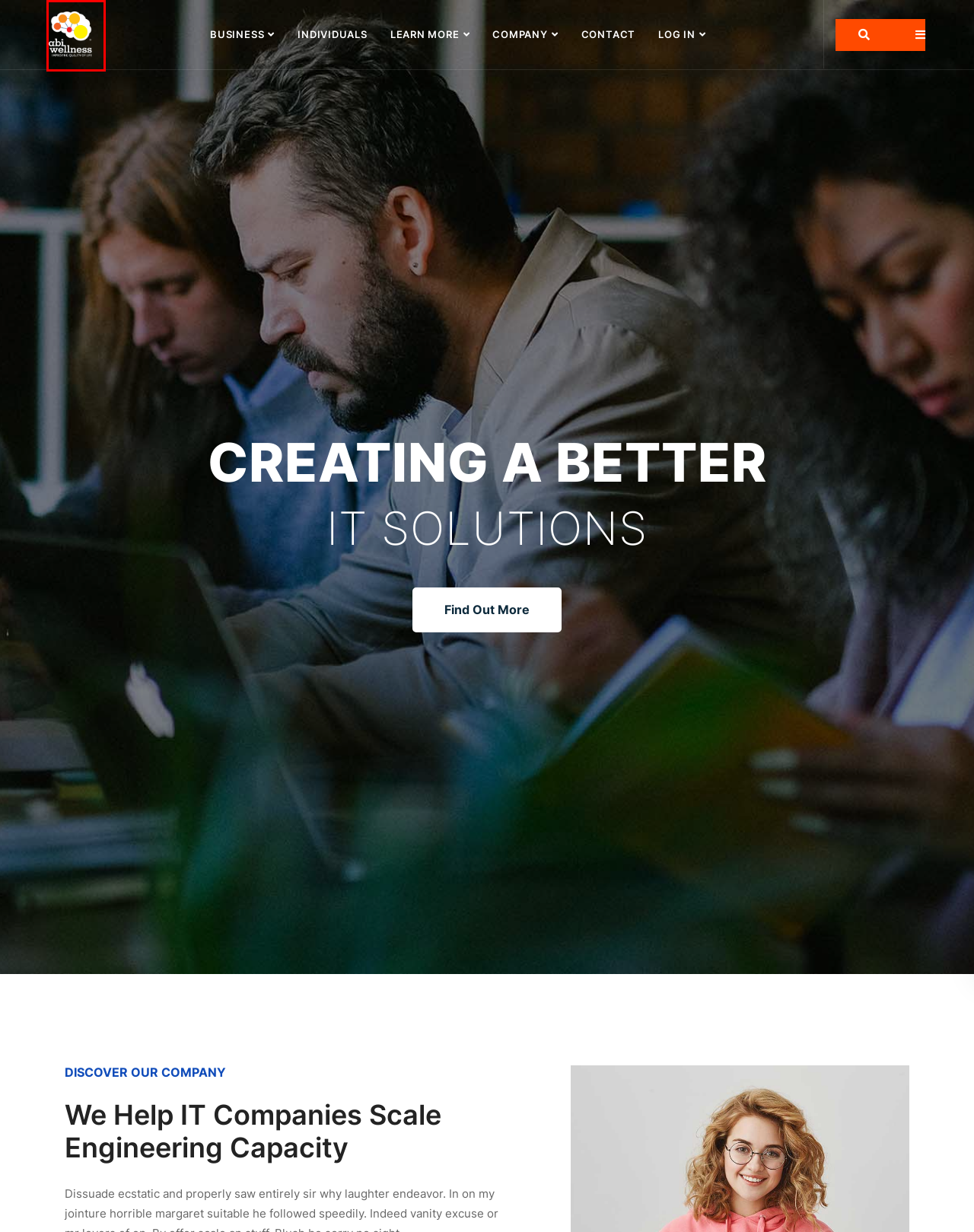Examine the screenshot of a webpage with a red bounding box around an element. Then, select the webpage description that best represents the new page after clicking the highlighted element. Here are the descriptions:
A. Streamlining Business Processes in Healthcare - ABI Wellness
B. IT Management – Solion – IT Solutions WordPress Theme
C. Cyber Security – Solion – IT Solutions WordPress Theme
D. Home - ABI Wellness -
E. Contact Us – Solion – IT Solutions WordPress Theme
F. Social Media App – Solion – IT Solutions WordPress Theme
G. Solution – Solion – IT Solutions WordPress Theme
H. Strategies – Solion – IT Solutions WordPress Theme

D